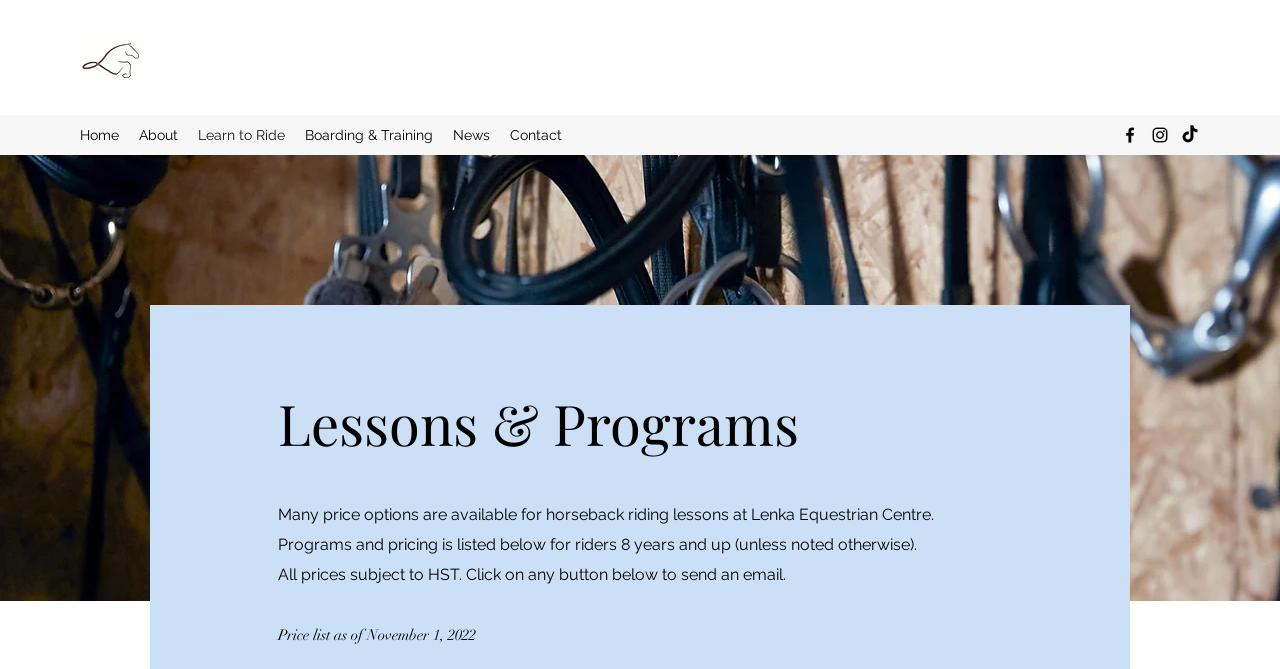Use a single word or phrase to answer the question: What social media platforms are linked on the webpage?

Facebook, Instagram, TikTok